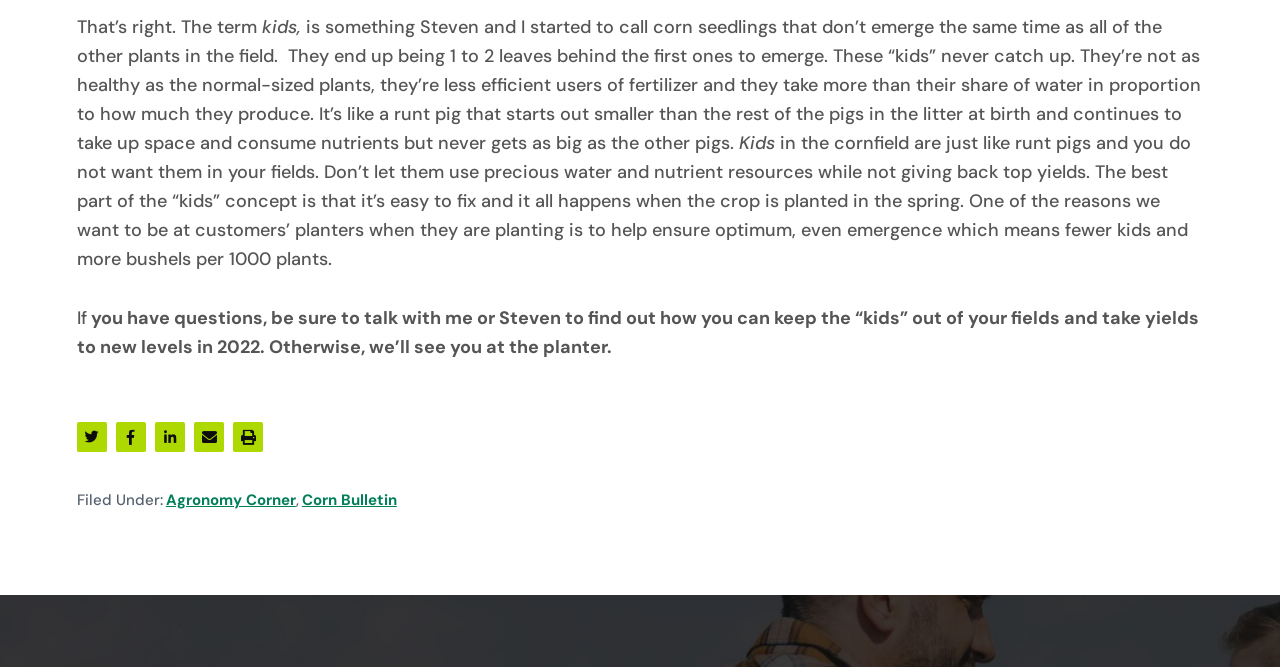Identify and provide the bounding box for the element described by: "title="Email"".

[0.148, 0.633, 0.179, 0.684]